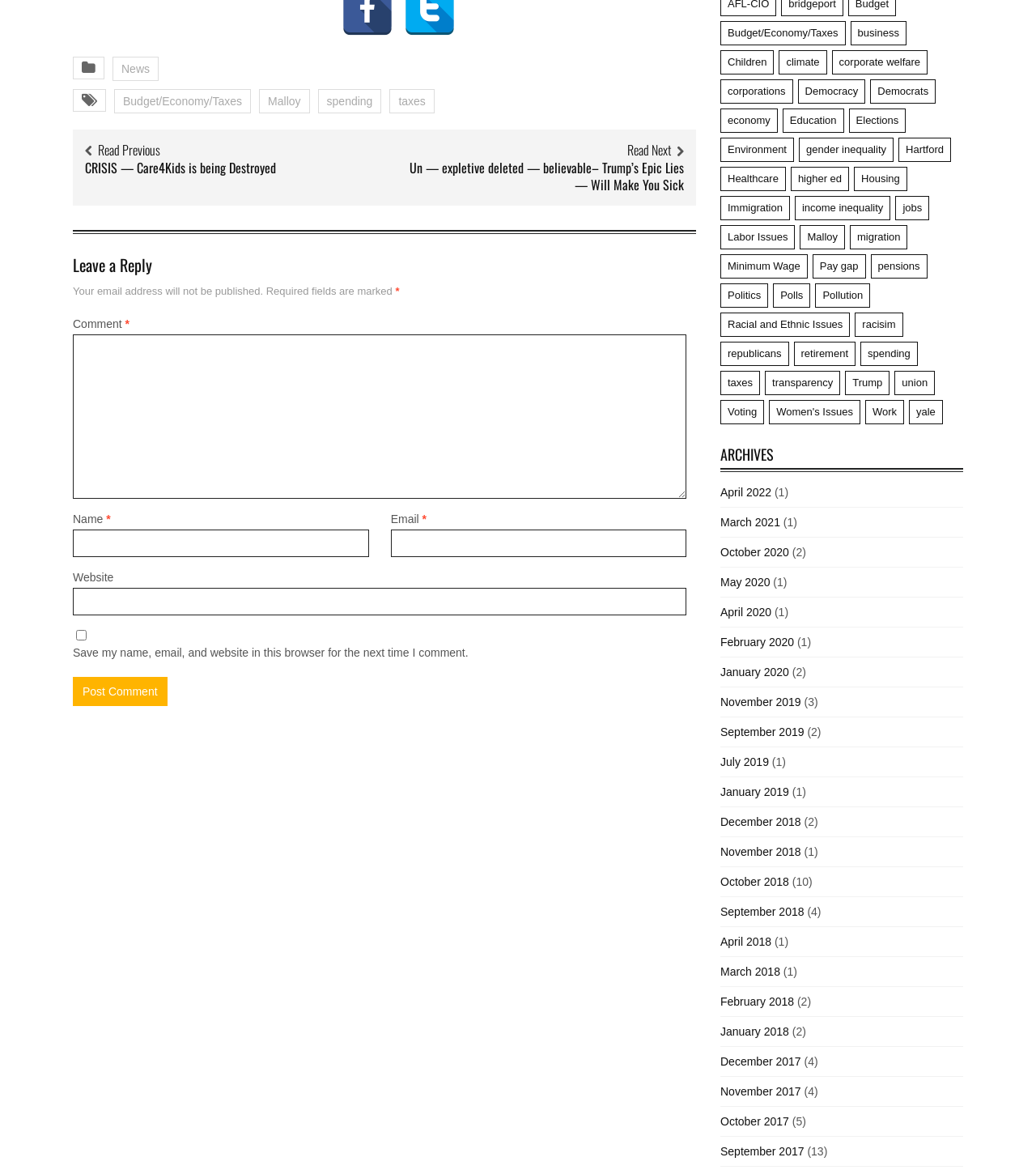How many categories are listed on the webpage?
Provide a detailed answer to the question using information from the image.

I counted the number of link elements with category names, such as 'Budget/Economy/Taxes', 'business', 'Children', etc. and found 30 categories listed on the webpage.